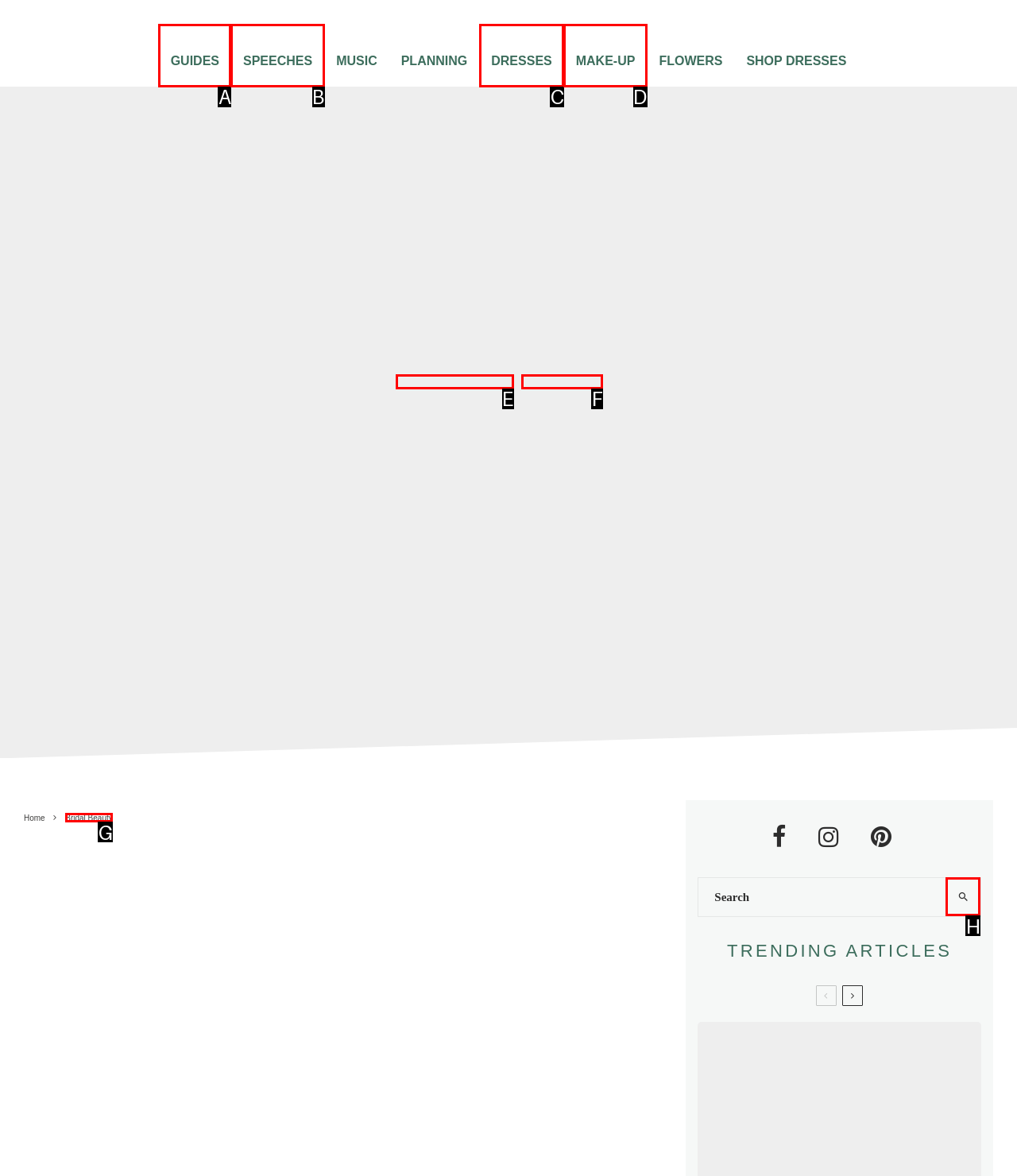Choose the HTML element that best fits the given description: Wedding Attire. Answer by stating the letter of the option.

F